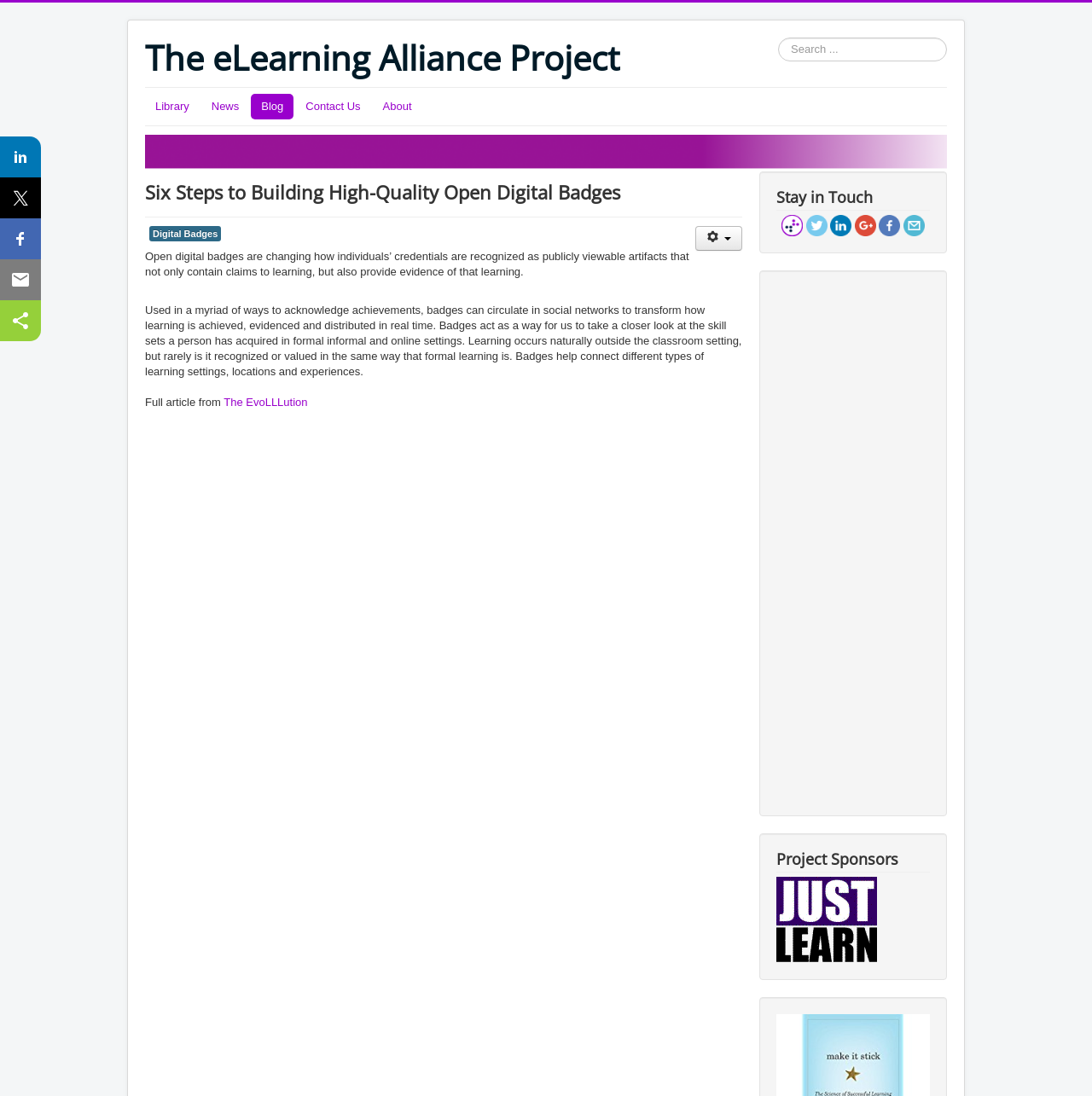Provide the bounding box coordinates of the section that needs to be clicked to accomplish the following instruction: "Subscribe to the eLA_Bulletin."

[0.716, 0.199, 0.735, 0.211]